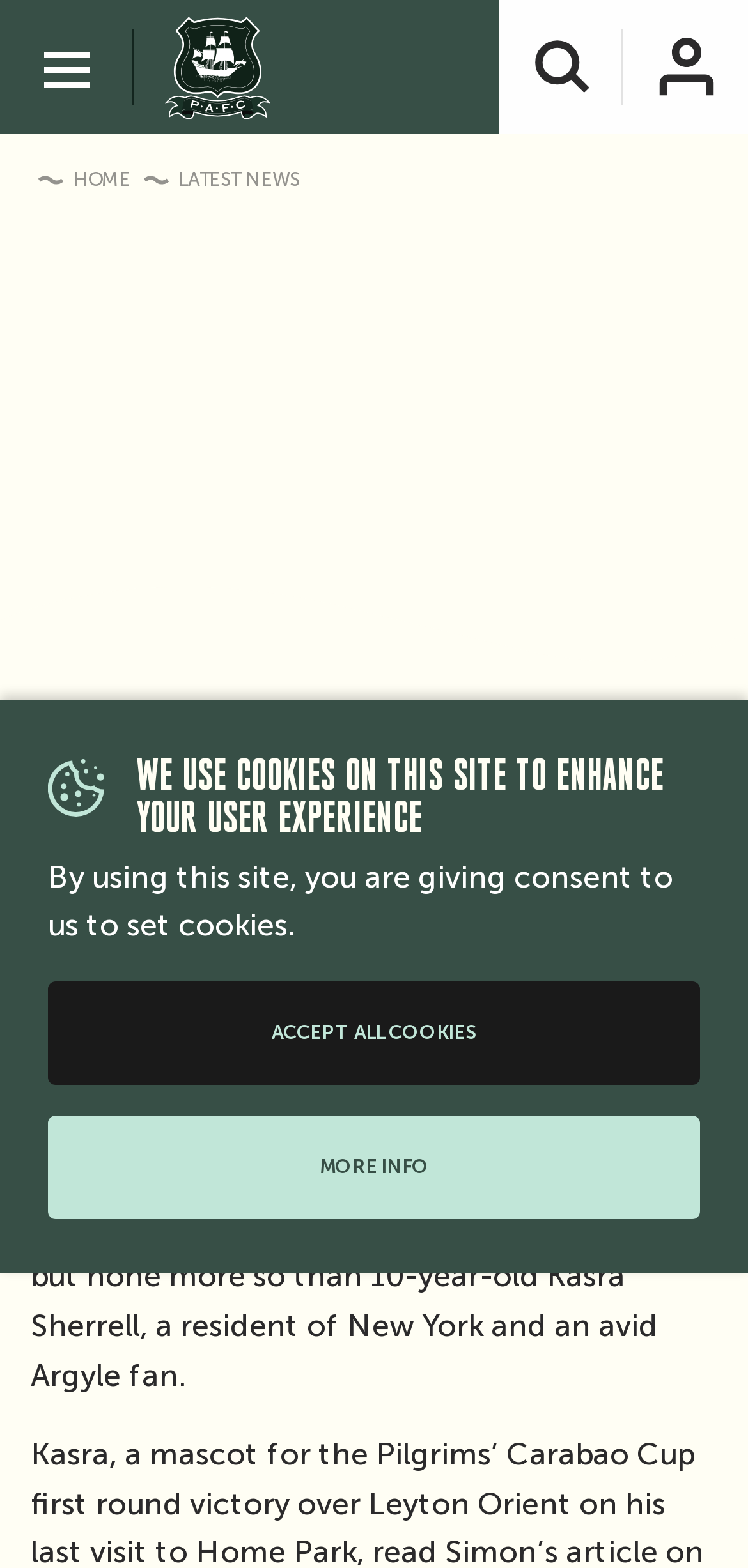Show the bounding box coordinates of the region that should be clicked to follow the instruction: "Go to Brickfields Development page."

[0.041, 0.237, 0.959, 0.262]